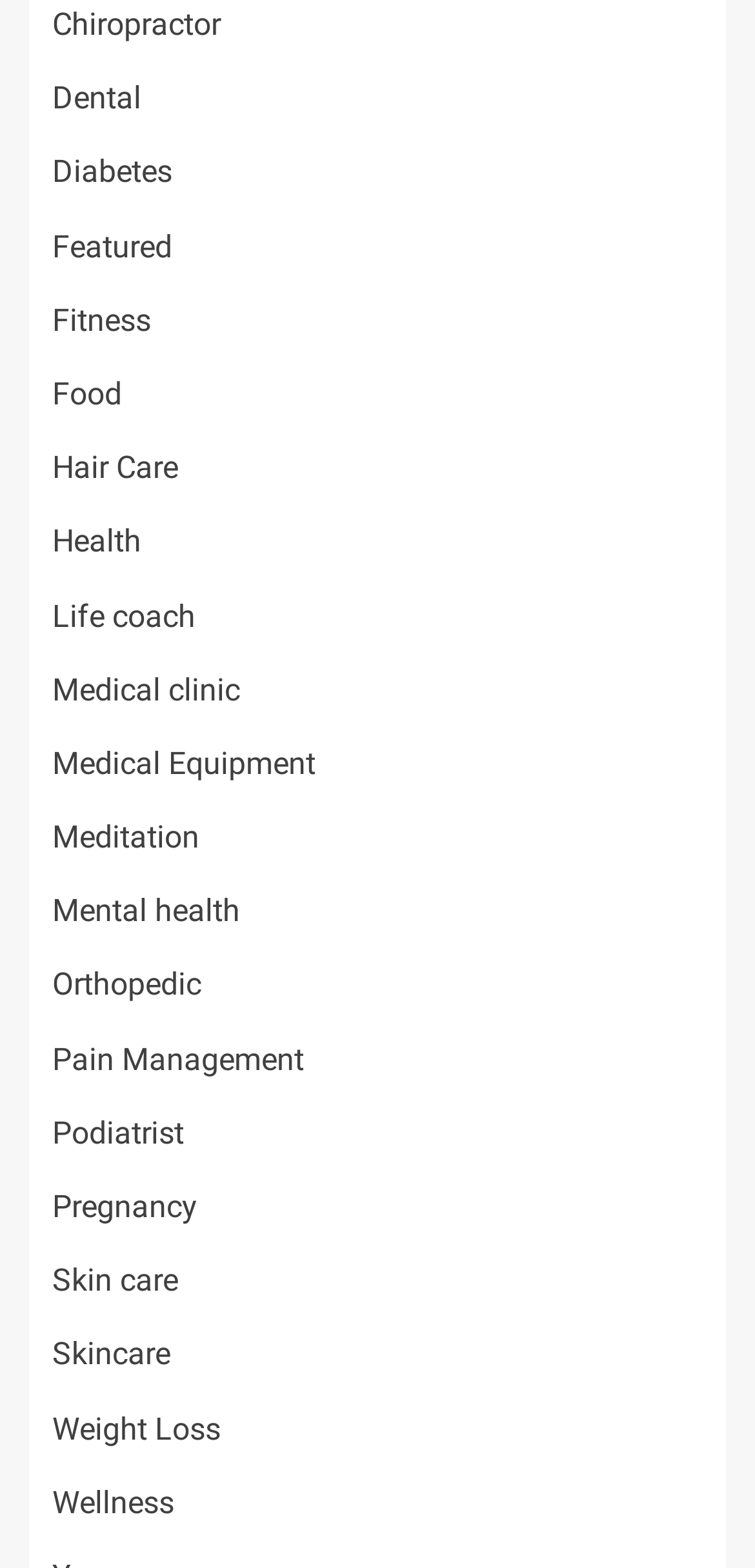Find the bounding box coordinates for the area that must be clicked to perform this action: "Browse Fitness".

[0.069, 0.192, 0.2, 0.216]